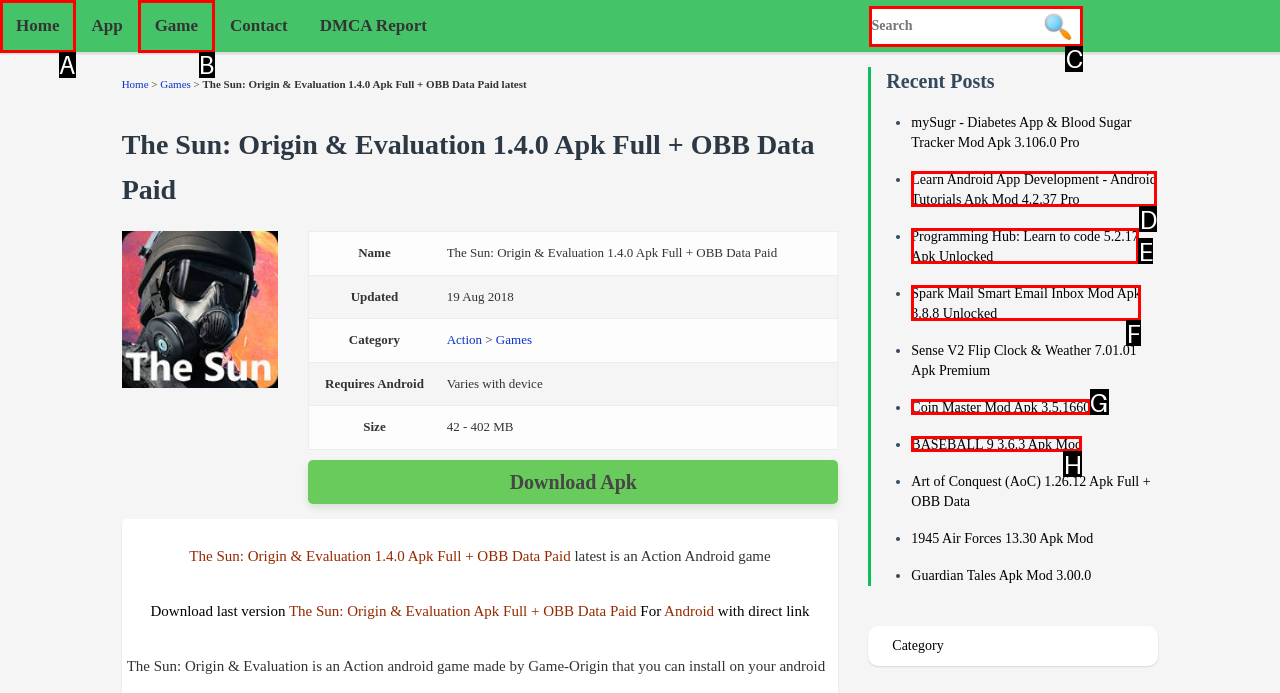Determine which option fits the element description: parent_node: 🔍 name="s" placeholder="Search"
Answer with the option’s letter directly.

C